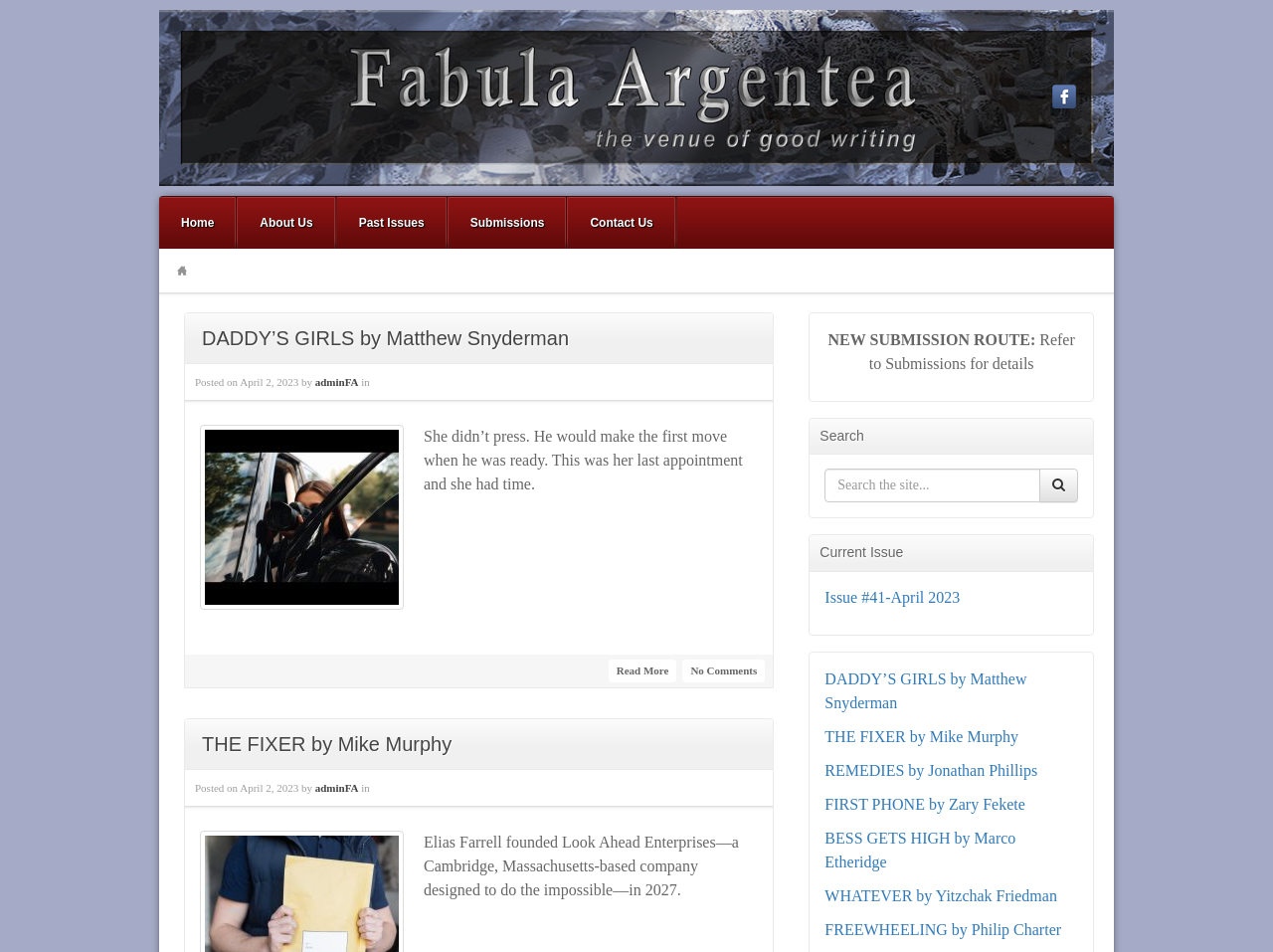Find the bounding box coordinates for the area you need to click to carry out the instruction: "View the current issue". The coordinates should be four float numbers between 0 and 1, indicated as [left, top, right, bottom].

[0.648, 0.618, 0.754, 0.636]